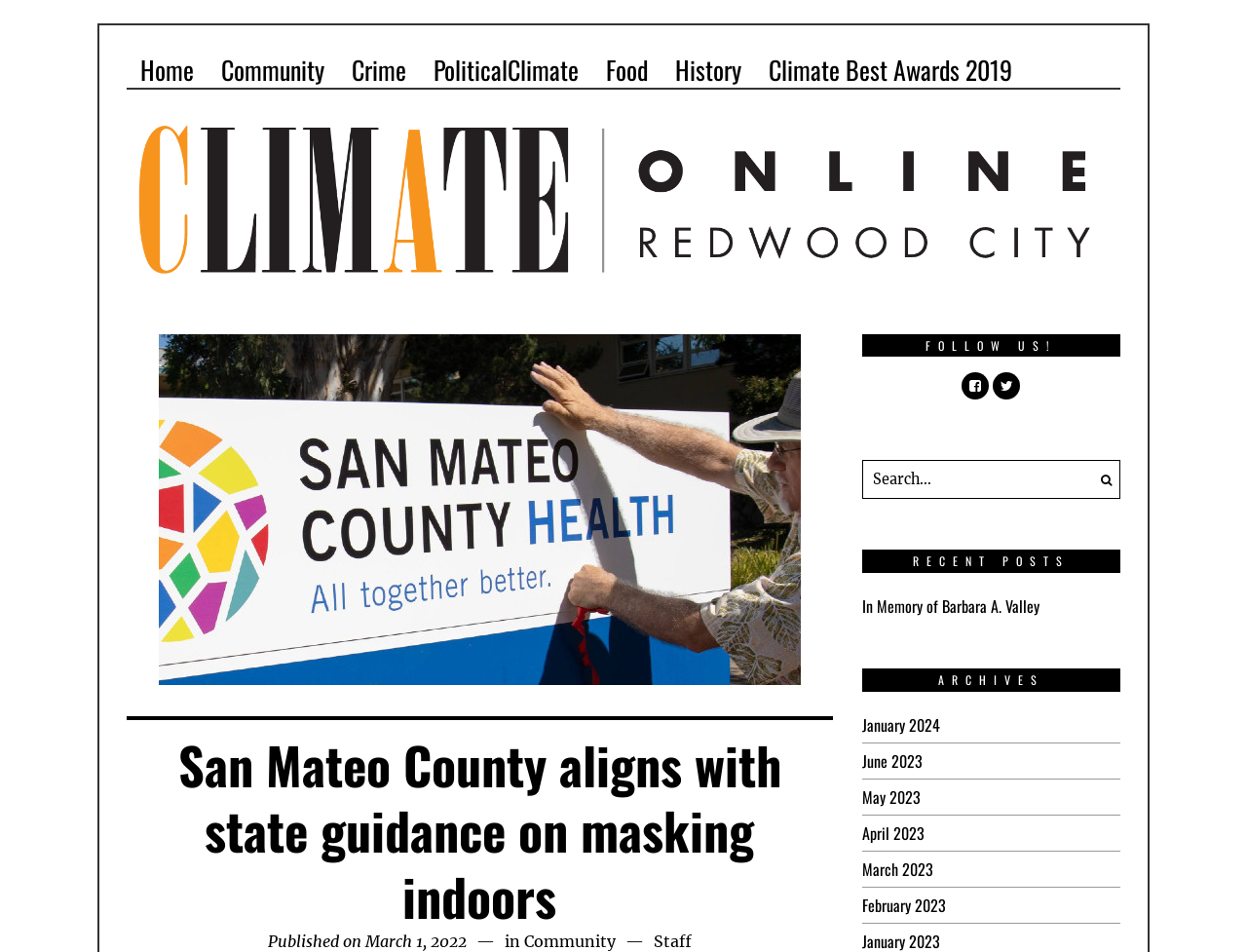Give a detailed explanation of the elements present on the webpage.

The webpage is about San Mateo County and its news. At the top, there is a navigation menu with 6 links: "Home", "Community", "Crime", "PoliticalClimate", "Food", and "History". Next to the navigation menu, there is a logo of San Mateo County. 

Below the navigation menu, there is a large image with a caption "San Mateo County declares end of state of emergency due to COVID-19". Above the image, there is a heading "San Mateo County aligns with state guidance on masking indoors". 

To the right of the image, there is a section with a heading "FOLLOW US!" and two social media links. Below this section, there is a search bar with a search button. 

Further down, there is a section with a heading "RECENT POSTS" and a link to an article "In Memory of Barbara A. Valley". Below this section, there is another section with a heading "ARCHIVES" and 6 links to monthly archives from January 2024 to February 2023.